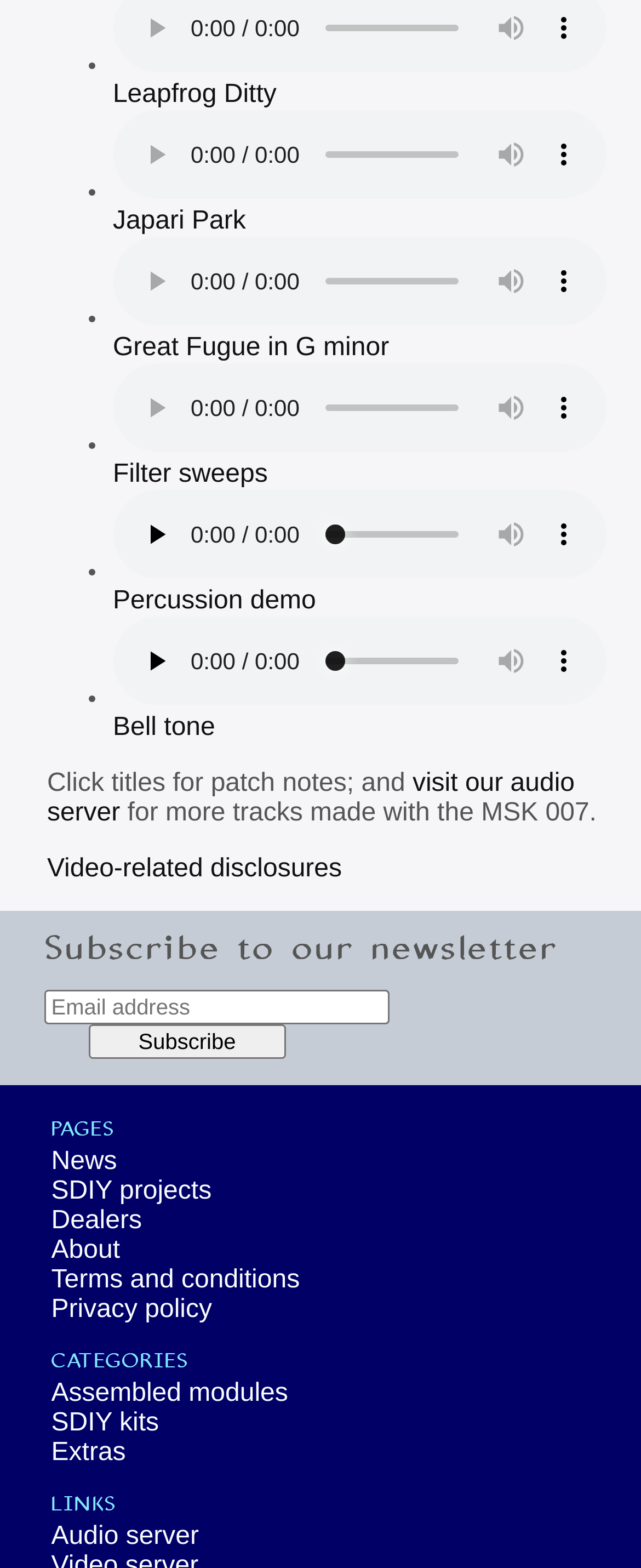Please determine the bounding box coordinates for the element with the description: "name="nl_email" placeholder="Email address"".

[0.07, 0.632, 0.607, 0.654]